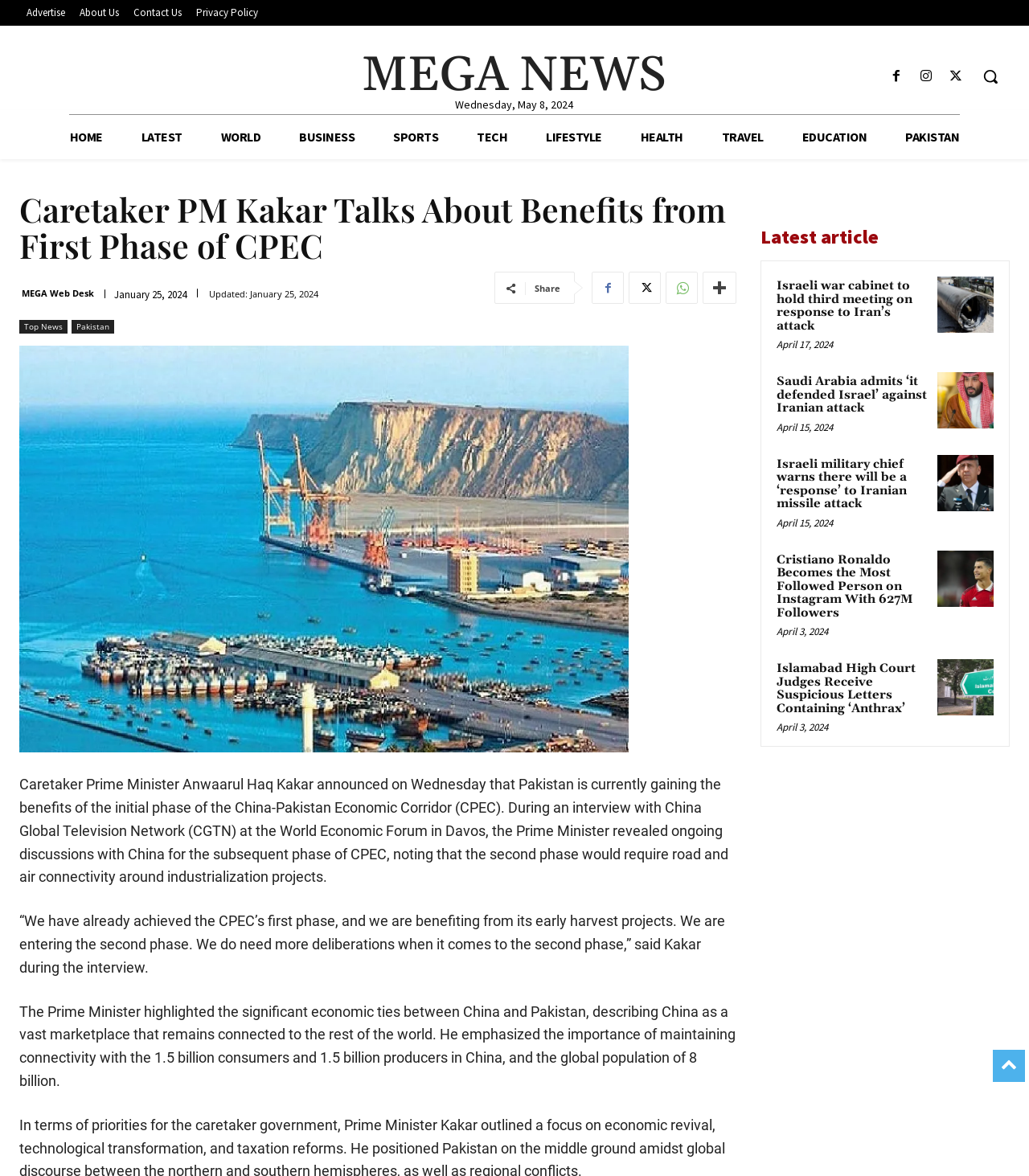Find the bounding box coordinates of the clickable region needed to perform the following instruction: "Click the 'HOME' link". The coordinates should be provided as four float numbers between 0 and 1, i.e., [left, top, right, bottom].

[0.049, 0.098, 0.119, 0.136]